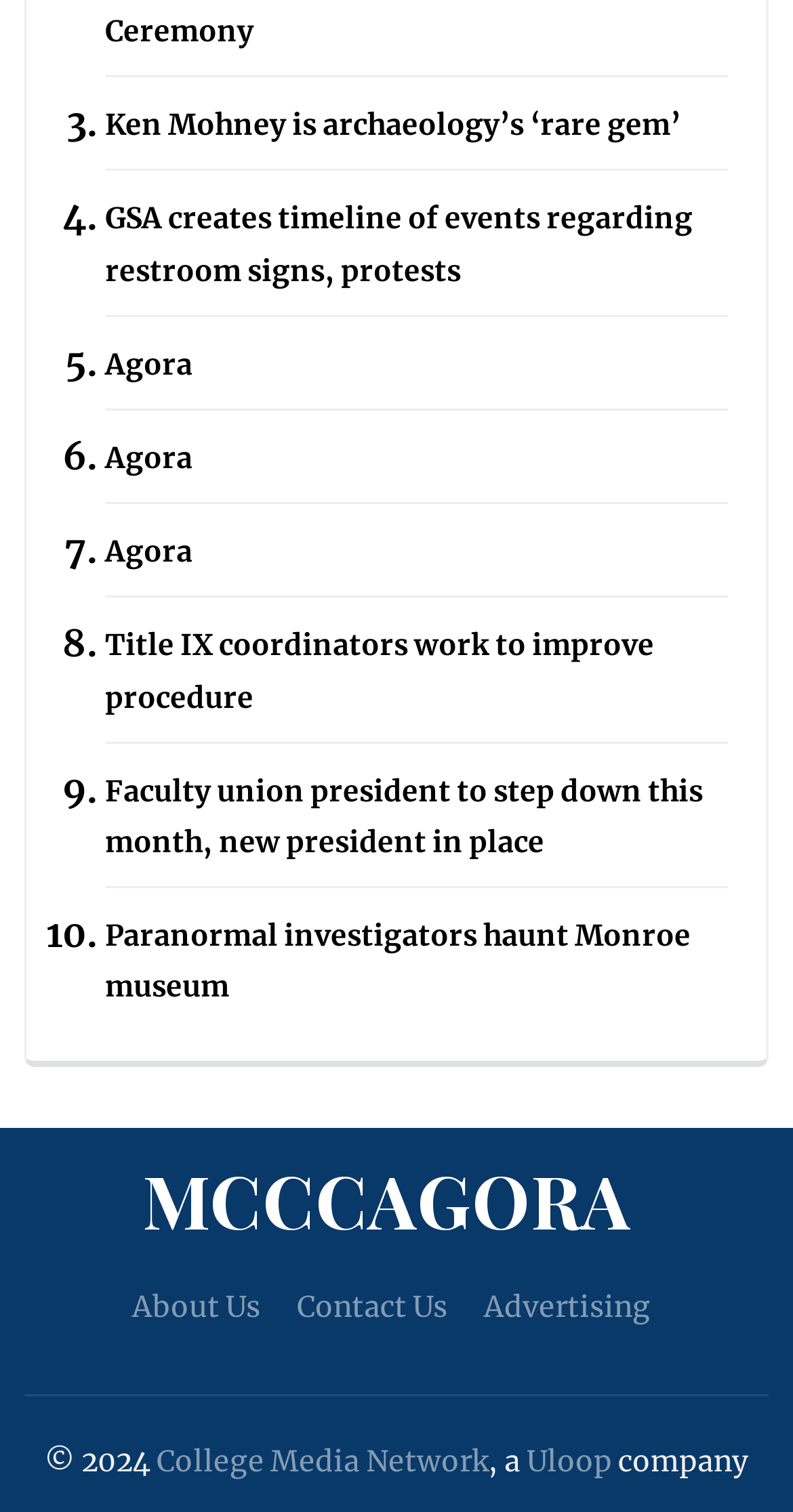Answer this question in one word or a short phrase: What is the name of the college newspaper?

MCCC Agora